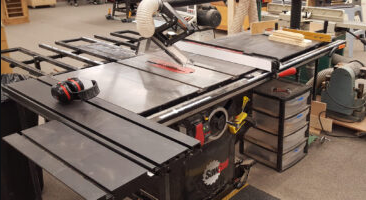Refer to the screenshot and give an in-depth answer to this question: What is the purpose of the dust collection system?

The presence of a dust collection system in the image suggests that it is an additional equipment designed to improve the overall functionality and safety of the table saw. This system likely helps to minimize dust and debris during woodwork, making the working environment safer and more efficient.